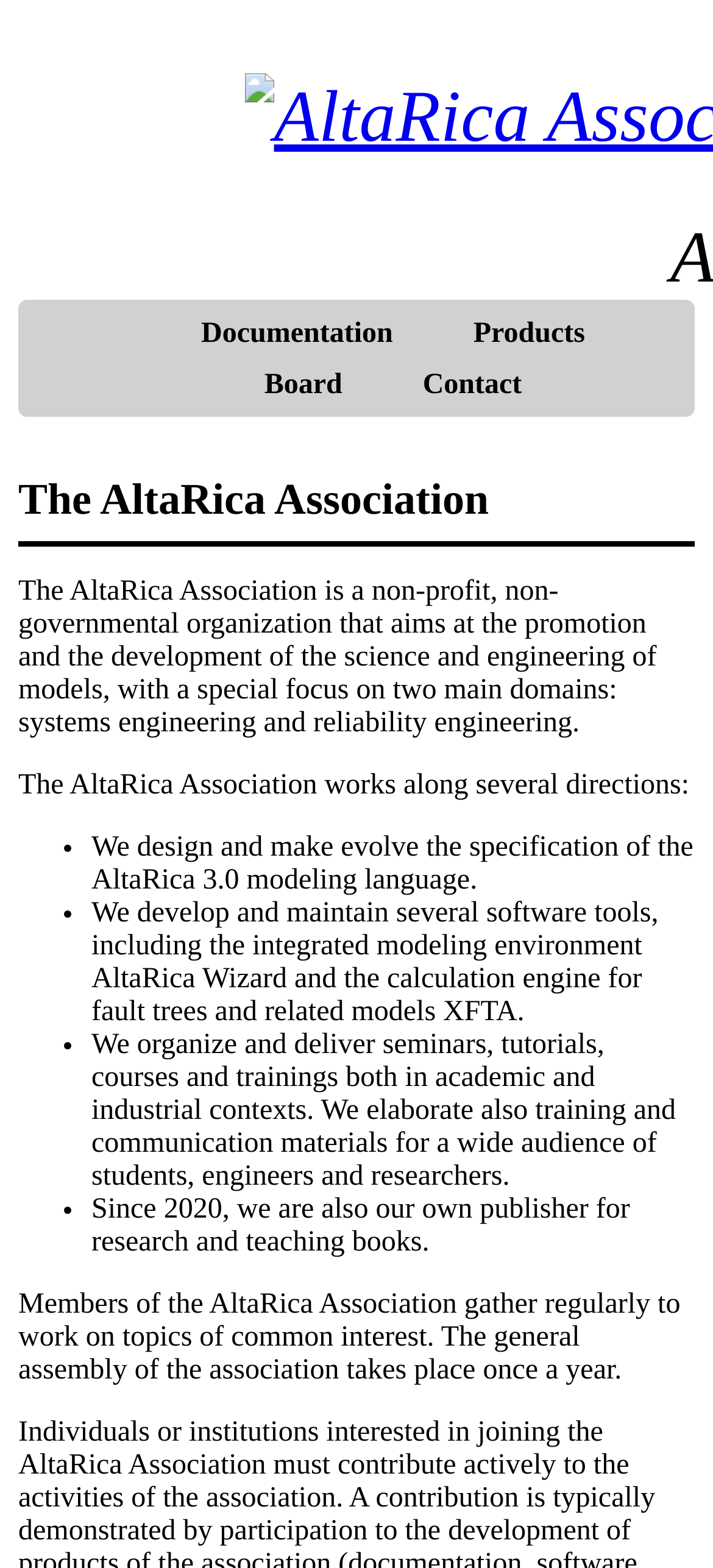Describe every aspect of the webpage comprehensively.

The webpage is about the AltaRica Association, a non-profit organization focused on promoting and developing the science and engineering of models, particularly in systems engineering and reliability engineering. 

At the top, there are four links: "Documentation", "Products", "Board", and "Contact", positioned horizontally from left to right. 

Below these links, there is a large heading that reads "The AltaRica Association". 

Underneath the heading, there is a paragraph of text that describes the organization's purpose and goals. 

Following this, there is another paragraph that outlines the association's work directions. 

Below this, there is a list of four bullet points, each describing a specific area of the association's work, including designing and evolving the AltaRica 3.0 modeling language, developing software tools, organizing seminars and training, and publishing research and teaching books. 

Finally, at the bottom of the page, there is a paragraph that mentions the association's regular meetings and general assembly.